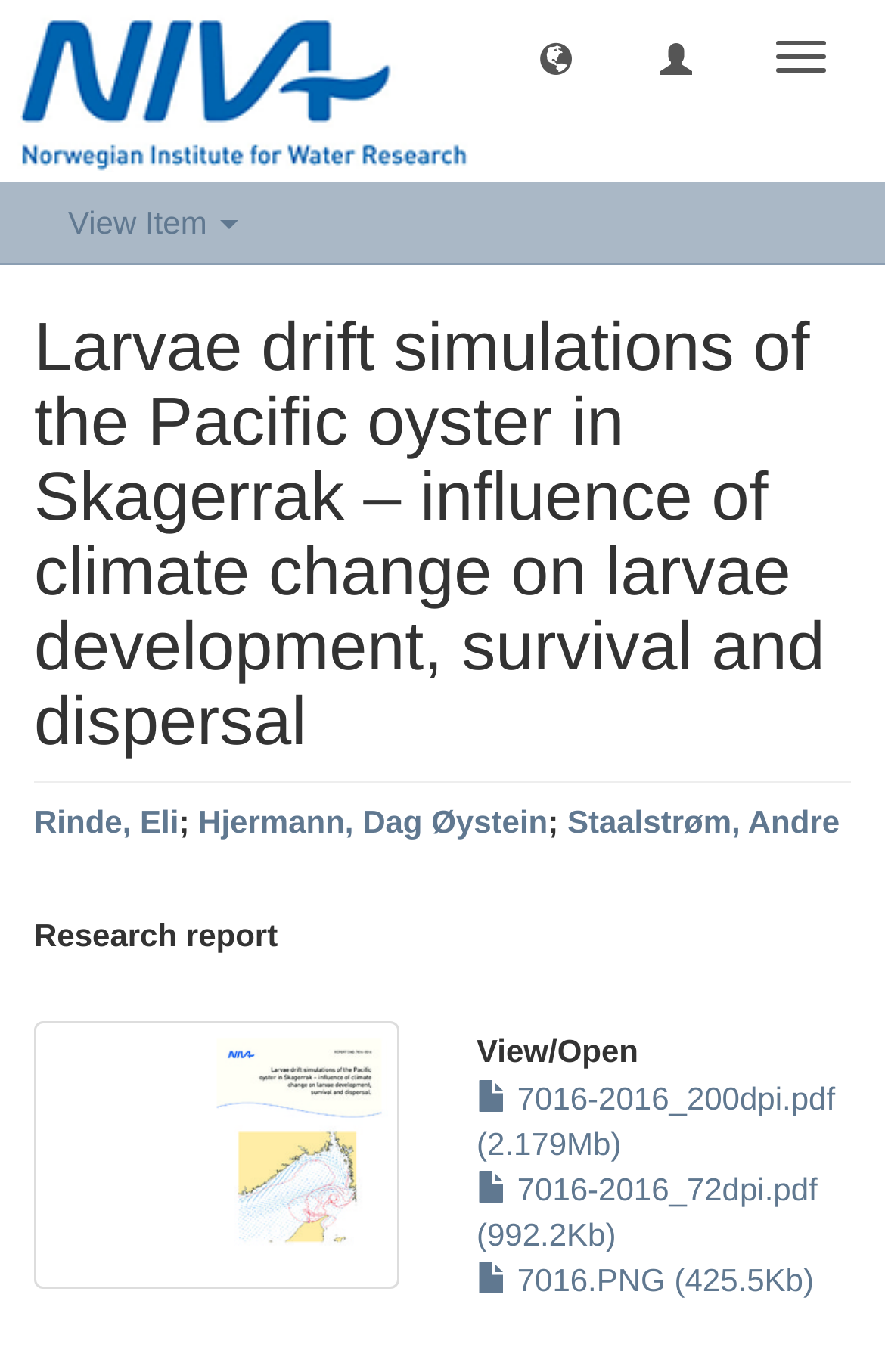What is the purpose of the button 'View Item'
Please elaborate on the answer to the question with detailed information.

I inferred the purpose of the button 'View Item' by its location and text, which suggests that it allows the user to view the item described on the webpage.